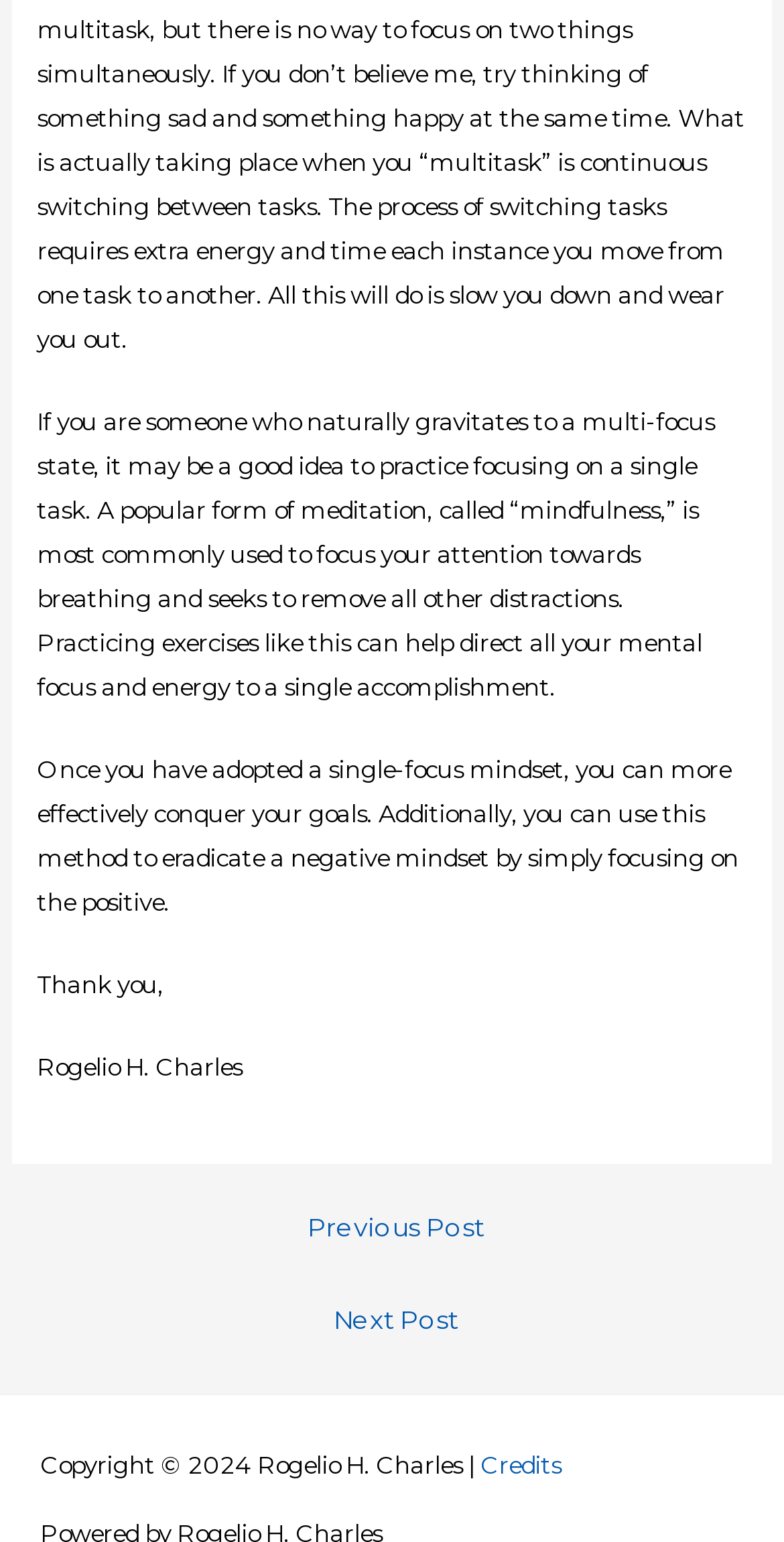What is the purpose of the 'mindfulness' exercise?
Utilize the information in the image to give a detailed answer to the question.

I found the text element that describes the 'mindfulness' exercise and its purpose. The text states that 'mindfulness' is used to 'focus your attention towards breathing and seeks to remove all other distractions', indicating that its purpose is to help individuals focus their attention.